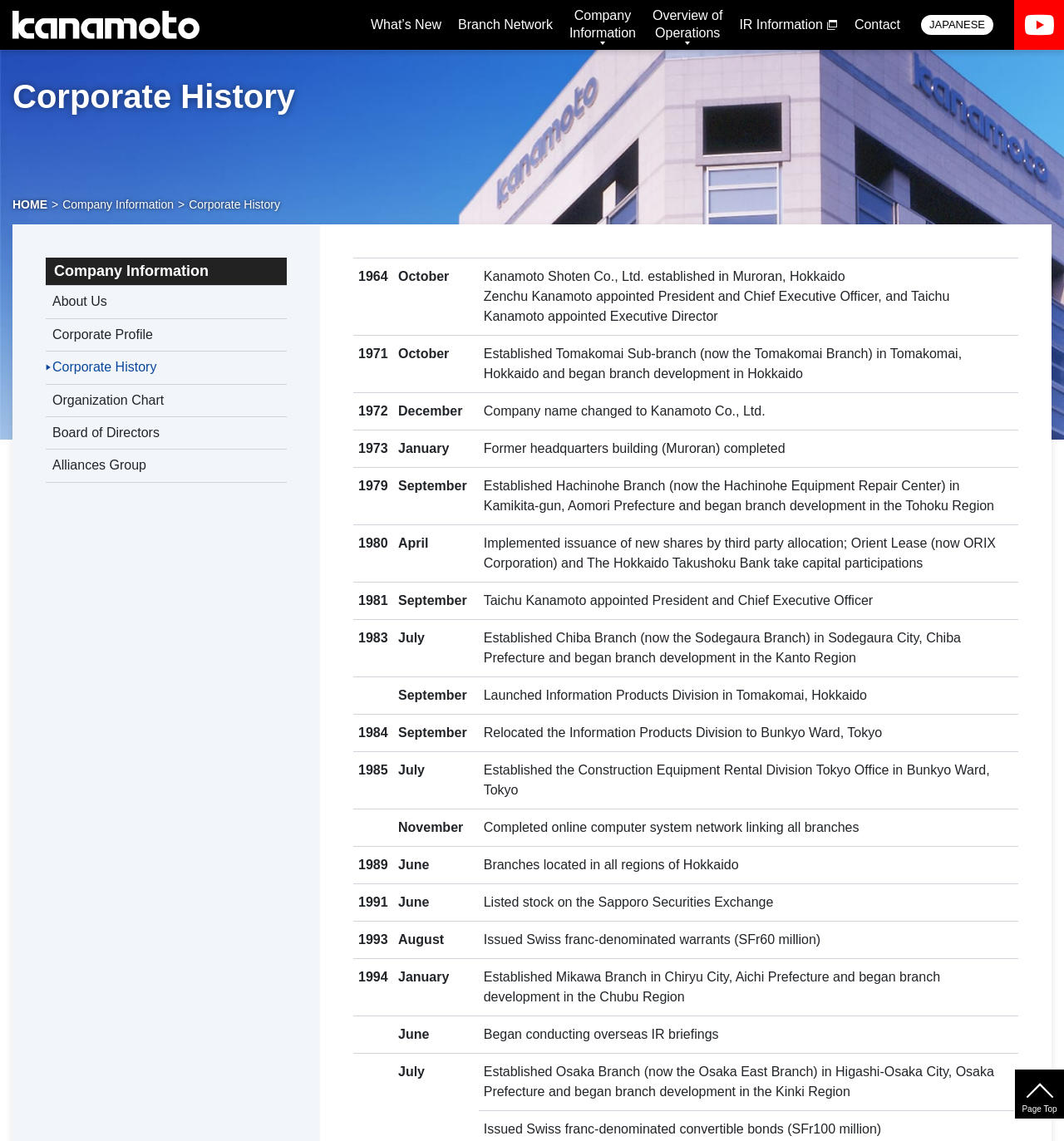How many rows are there in the corporate history table?
Using the image as a reference, give an elaborate response to the question.

There are 13 rows in the corporate history table, each representing a significant event in the company's history, with the year and description of the event.